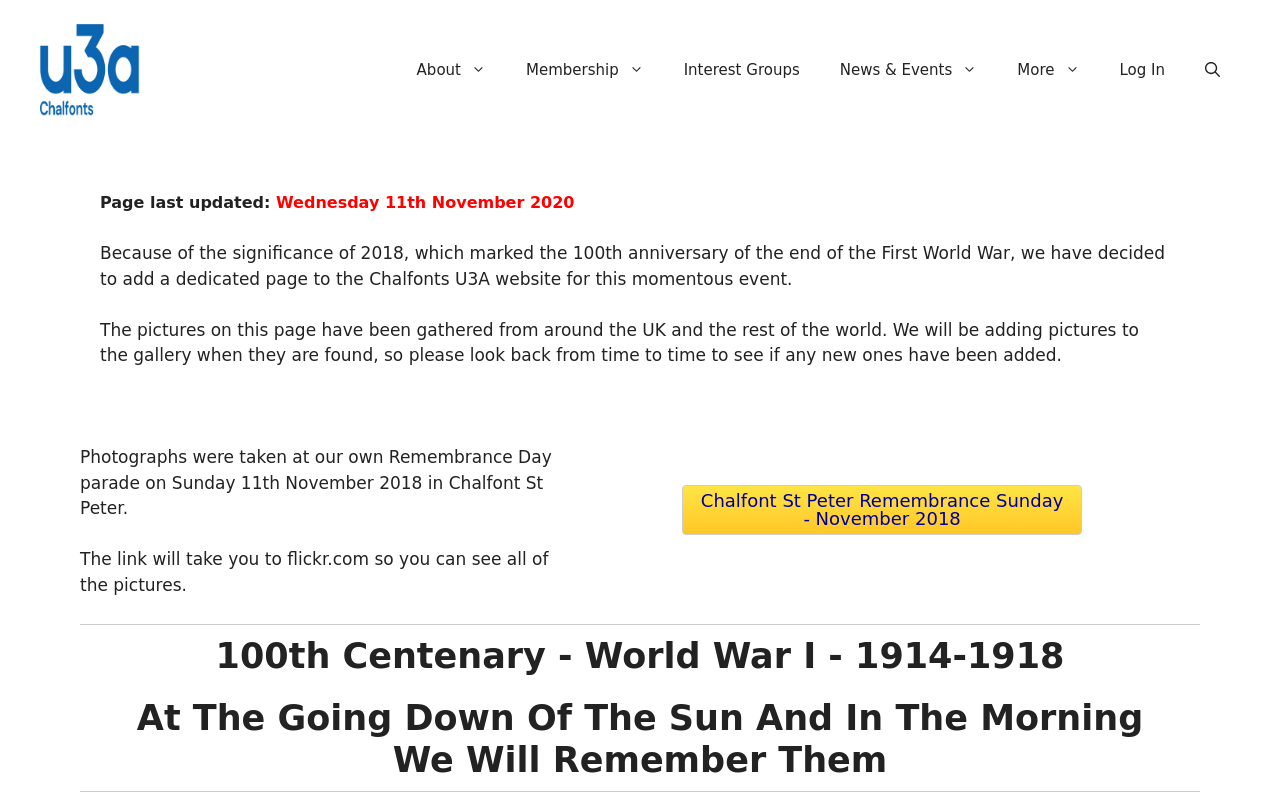What is the name of the organization?
Analyze the screenshot and provide a detailed answer to the question.

The name of the organization can be found in the banner section at the top of the webpage, where it says 'Chalfonts u3a'.